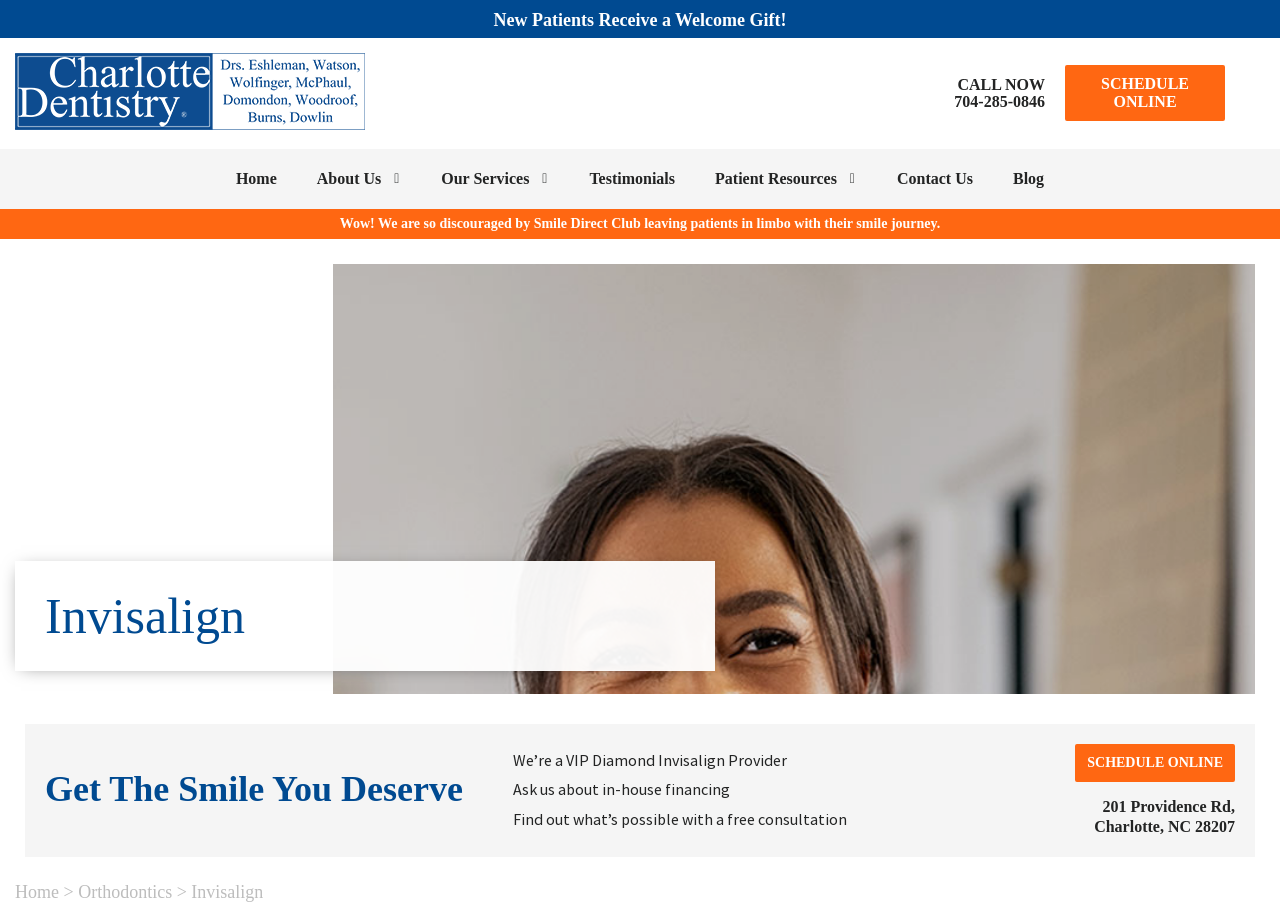Locate the bounding box coordinates of the area that needs to be clicked to fulfill the following instruction: "Click on 'New Patients Receive a Welcome Gift!' link". The coordinates should be in the format of four float numbers between 0 and 1, namely [left, top, right, bottom].

[0.381, 0.01, 0.619, 0.034]